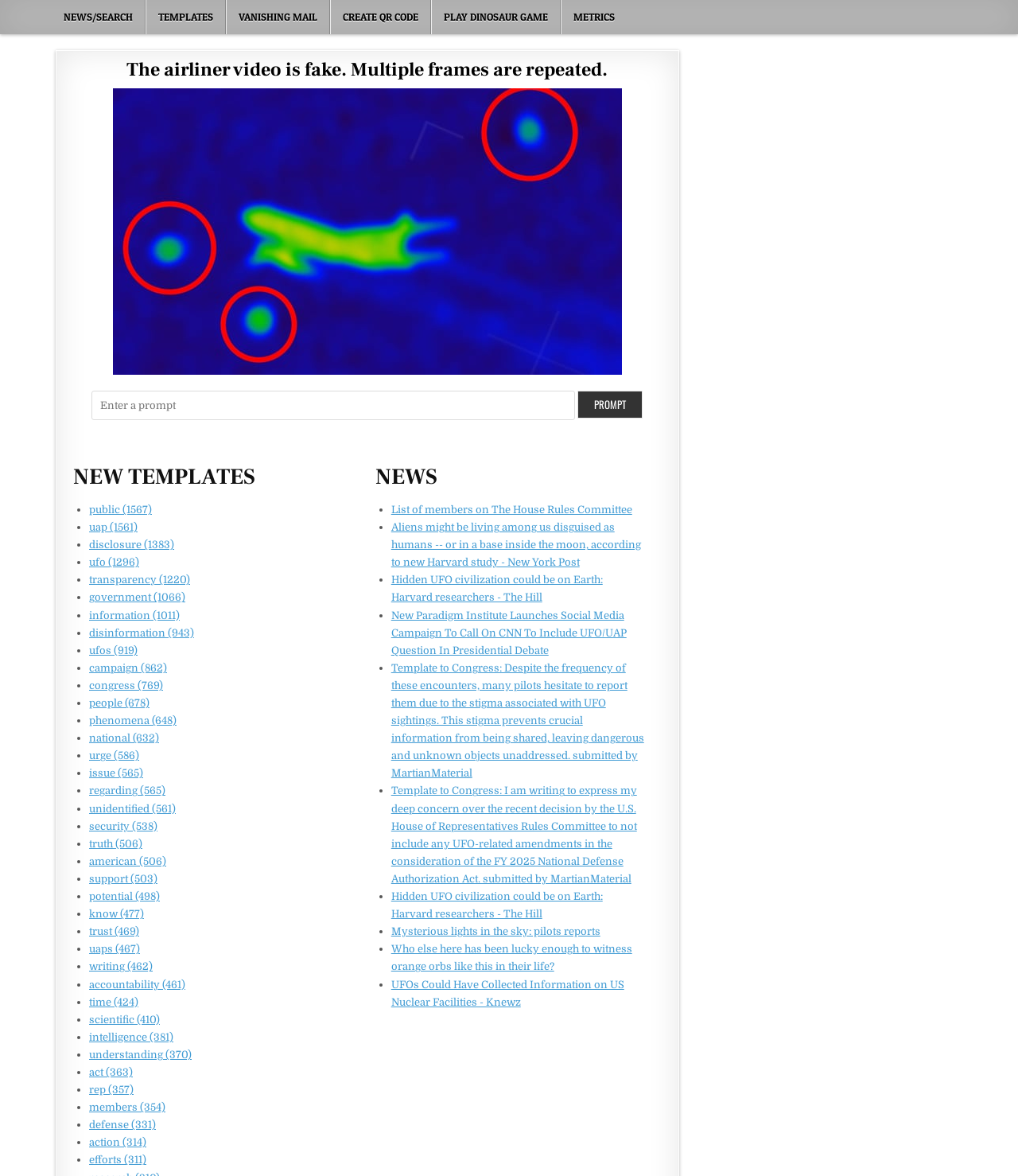What is the theme of the links in the 'NEW TEMPLATES' section?
From the screenshot, provide a brief answer in one word or phrase.

UFO-related topics